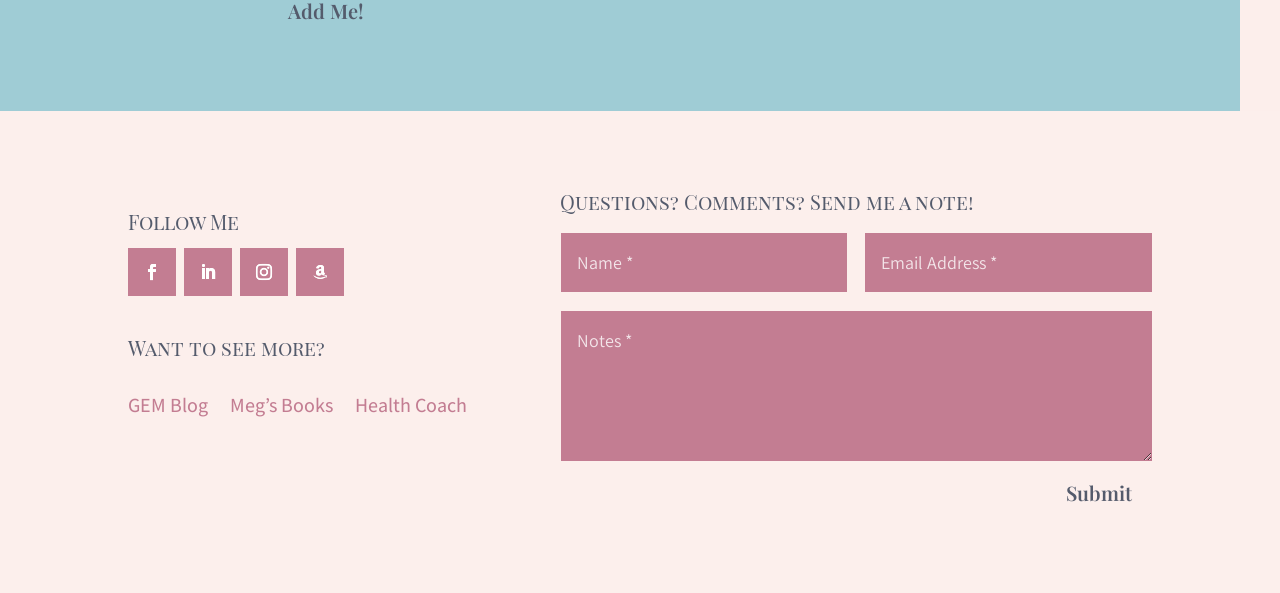Utilize the details in the image to give a detailed response to the question: What is the tone of the 'Questions? Comments? Send me a note!' section?

The heading 'Questions? Comments? Send me a note!' and the presence of textboxes and a submit button suggest that the website owner or administrator is inviting users to reach out and communicate with them, creating an inviting and open tone.